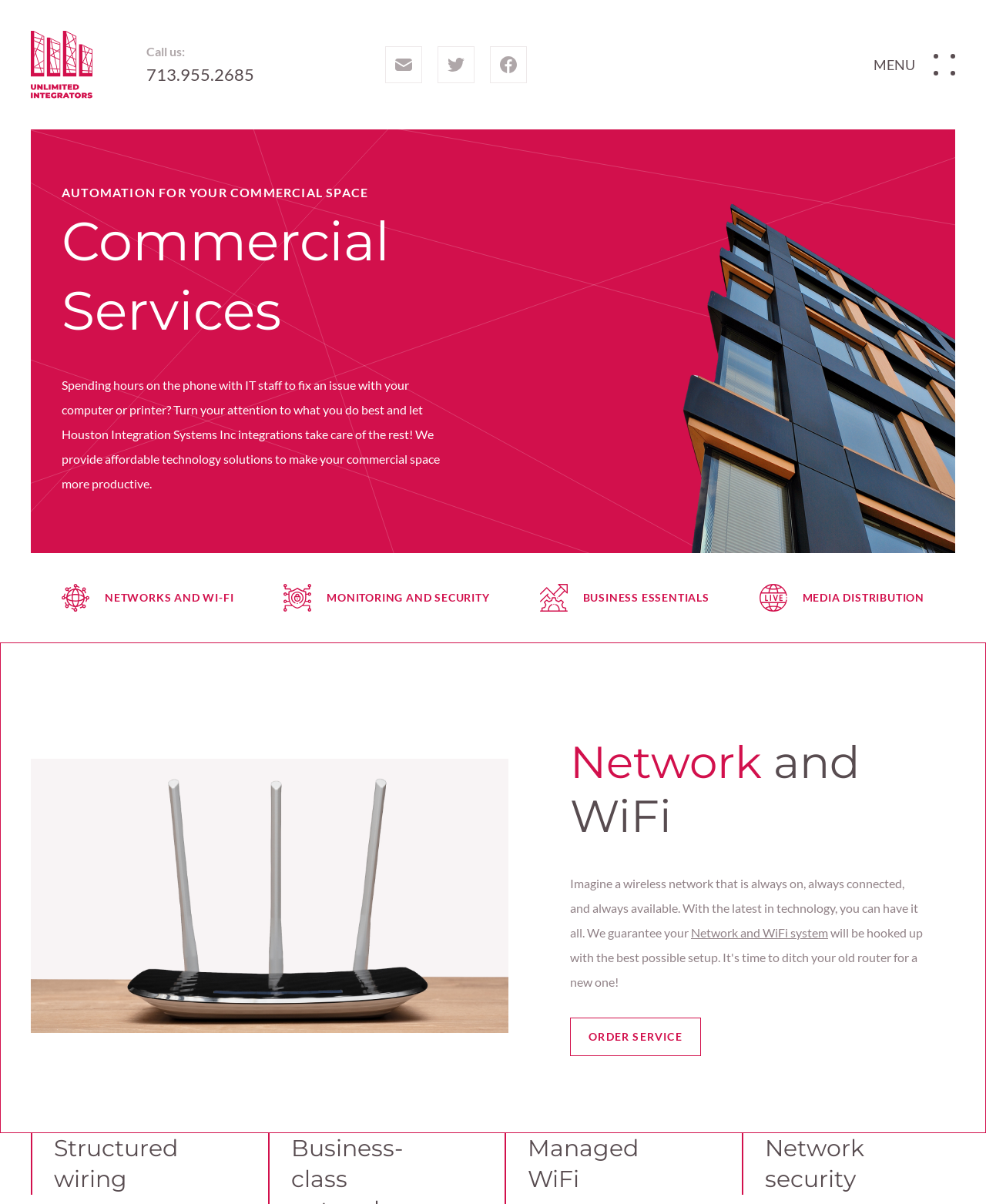Use a single word or phrase to answer the question:
How many categories of commercial services are there?

4